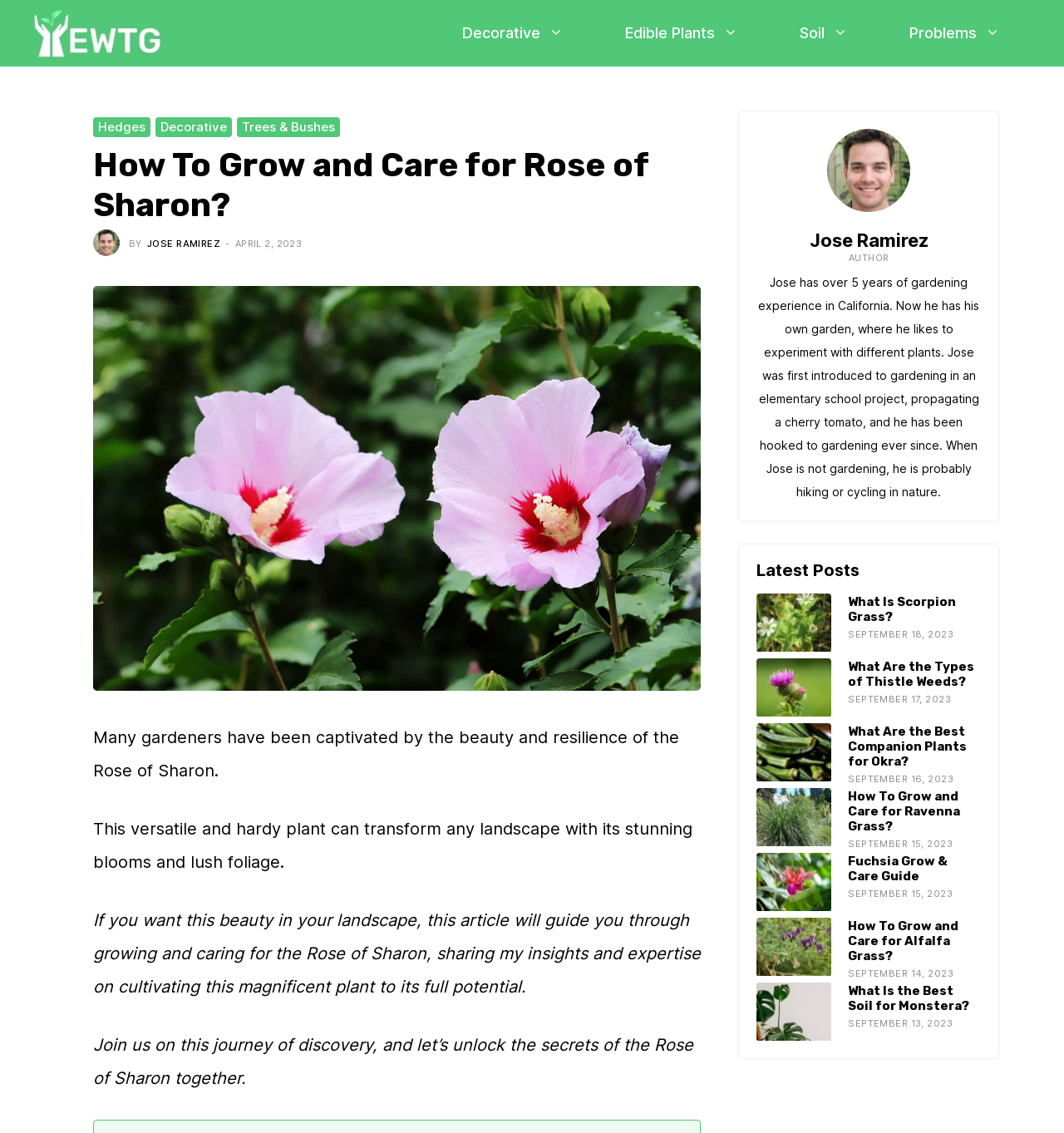Describe all visible elements and their arrangement on the webpage.

This webpage is about growing and caring for Rose of Sharon, a type of plant. At the top, there is a navigation bar with links to different categories, including "Decorative", "Edible Plants", "Soil", and "Problems". Below the navigation bar, there is a heading that reads "How To Grow and Care for Rose of Sharon?".

To the right of the heading, there is a figure with an image of Jose Ramirez, the author of the article, along with his name and a timestamp of "APRIL 2, 2023". Below the author's information, there is a large image of a Rose of Sharon plant.

The main content of the webpage is divided into several paragraphs of text, which provide information on growing and caring for Rose of Sharon. The text is accompanied by a few images, including one of a Rose of Sharon plant.

On the right side of the webpage, there is a section dedicated to the author, Jose Ramirez, with a brief bio and a photo. Below the author's bio, there is a list of "Latest Posts" with links to other articles, each with a title, an image, and a timestamp. The articles appear to be related to gardening and plant care.

Overall, the webpage is well-organized and easy to navigate, with clear headings and concise text that provides useful information on growing and caring for Rose of Sharon.